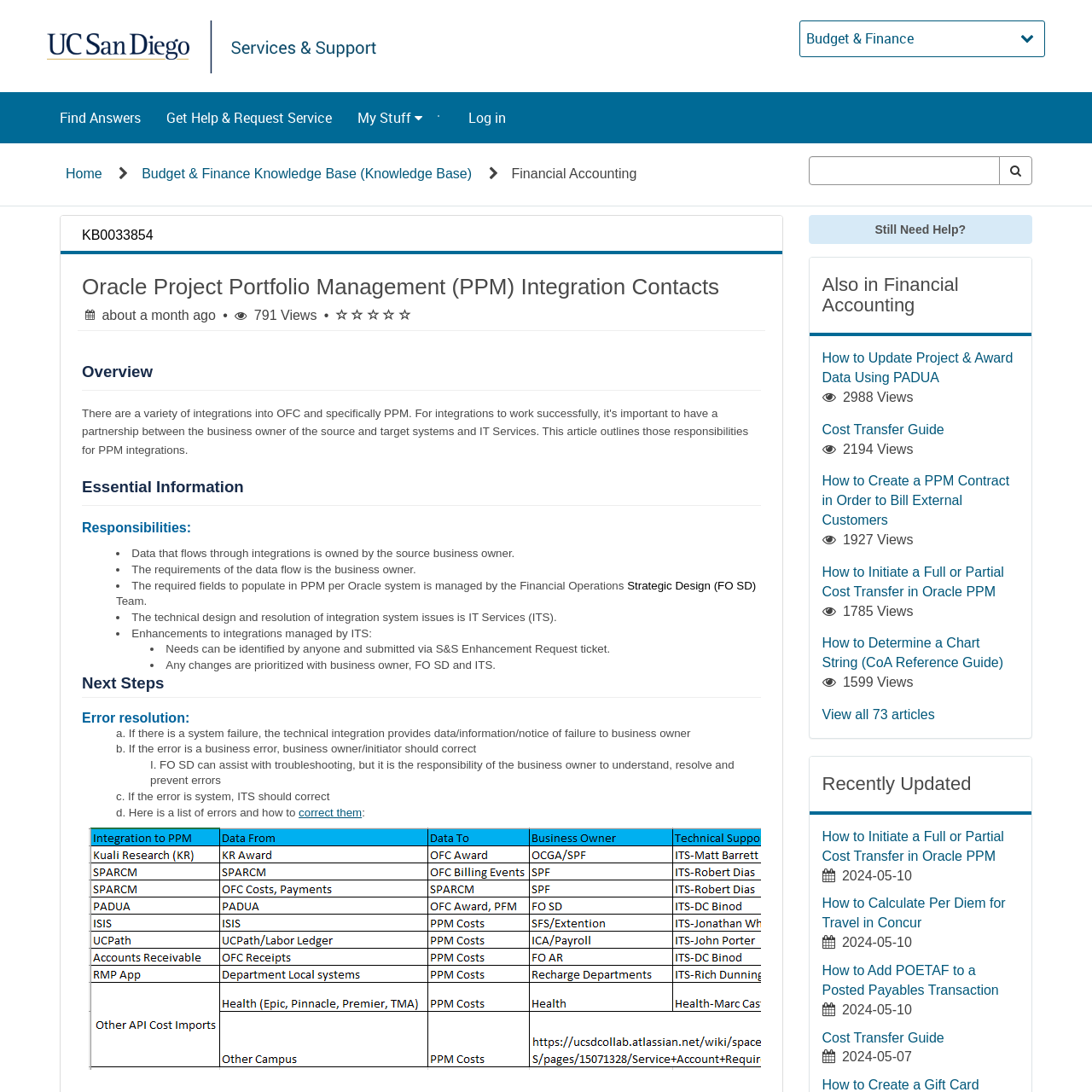Find the bounding box coordinates for the element that must be clicked to complete the instruction: "Log in". The coordinates should be four float numbers between 0 and 1, indicated as [left, top, right, bottom].

[0.417, 0.084, 0.475, 0.131]